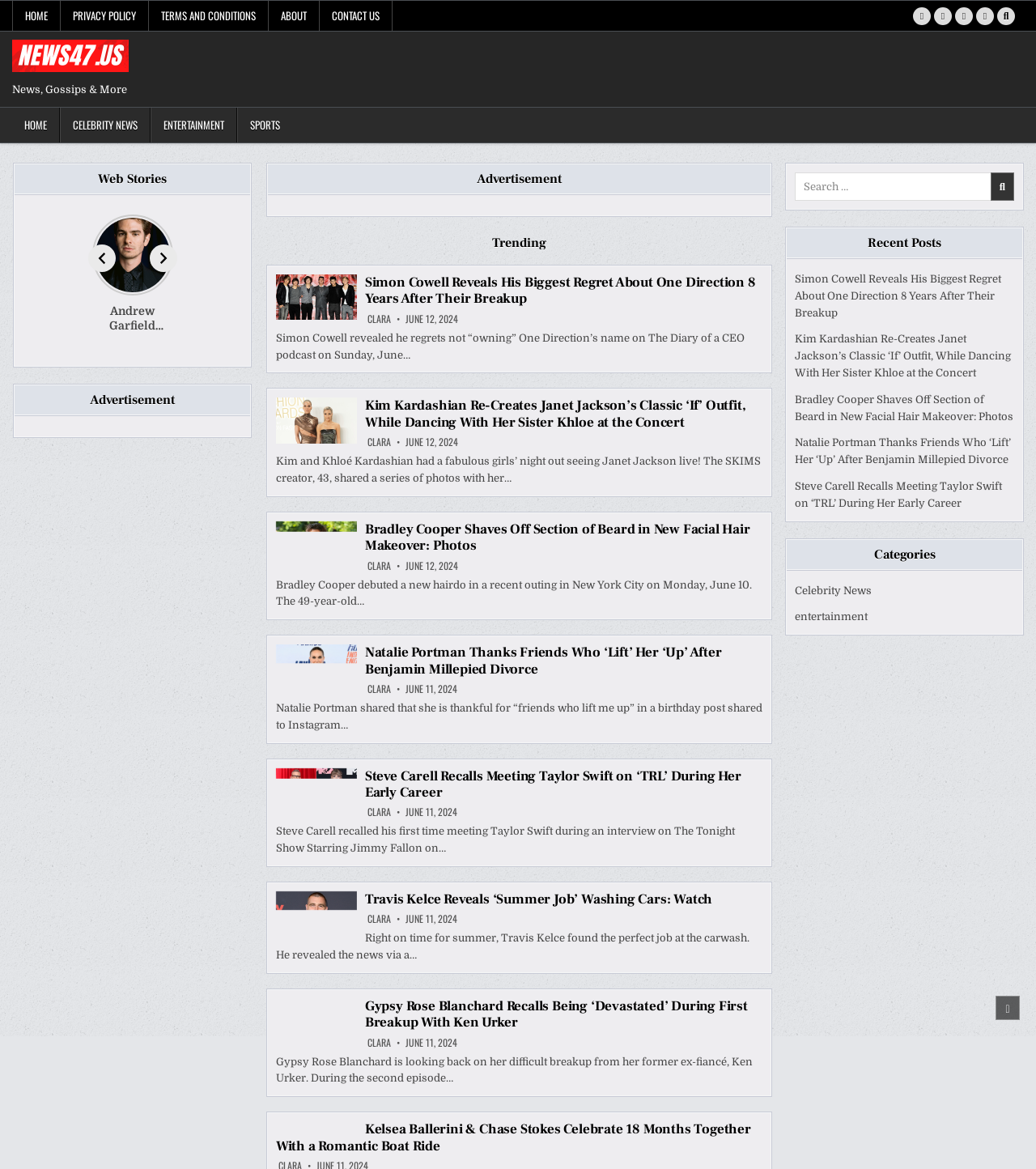Using the details in the image, give a detailed response to the question below:
What is the function of the buttons at the top right corner?

The buttons at the top right corner of the webpage are social media links, including Twitter, Facebook, Instagram, Tumblr, and a search button. These buttons allow users to share content or connect with the website on various social media platforms.